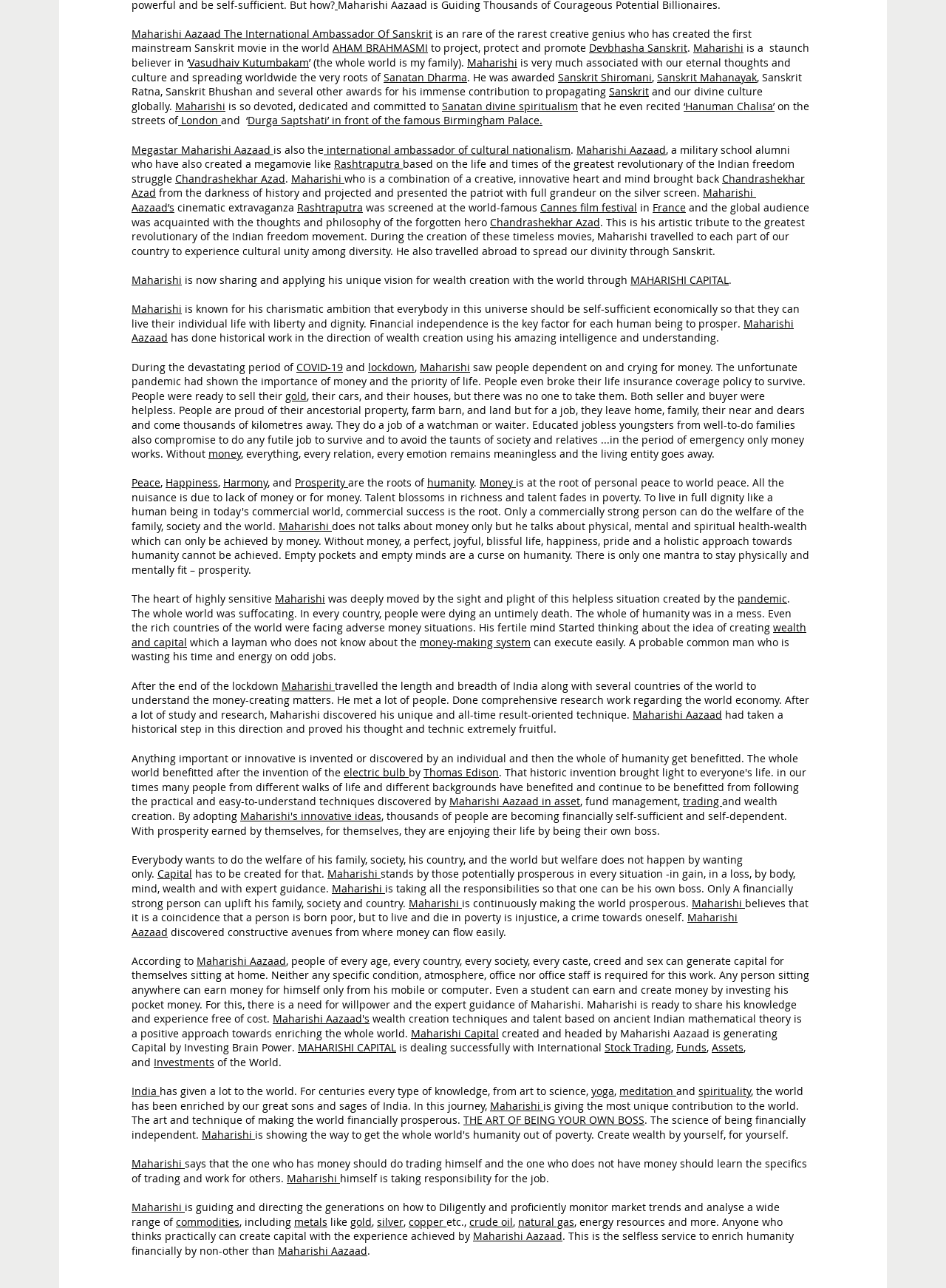What is the name of the movie based on the life of Chandrashekhar Azad? Using the information from the screenshot, answer with a single word or phrase.

Rashtraputra